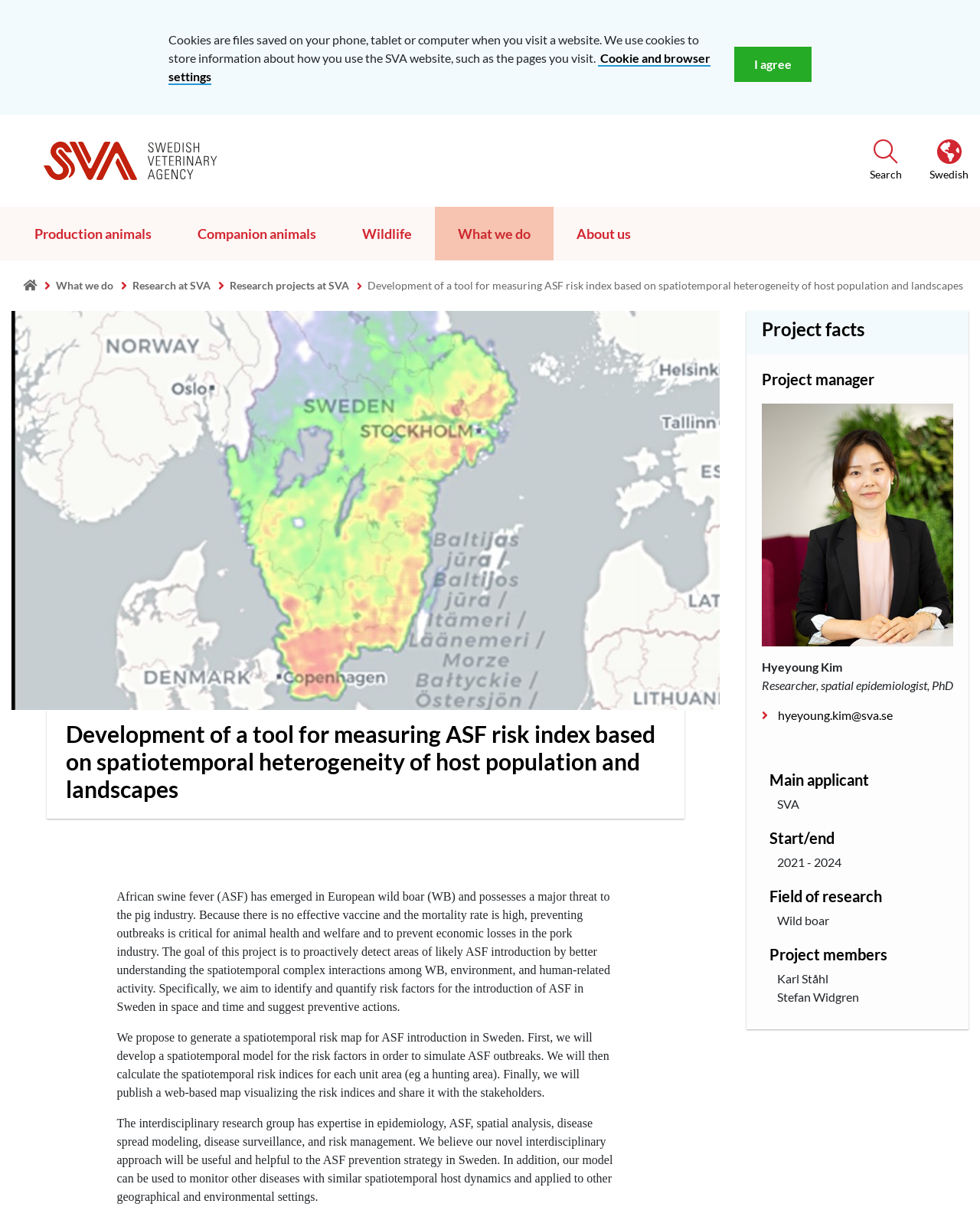Please specify the coordinates of the bounding box for the element that should be clicked to carry out this instruction: "Learn about what SVA does". The coordinates must be four float numbers between 0 and 1, formatted as [left, top, right, bottom].

[0.444, 0.169, 0.565, 0.213]